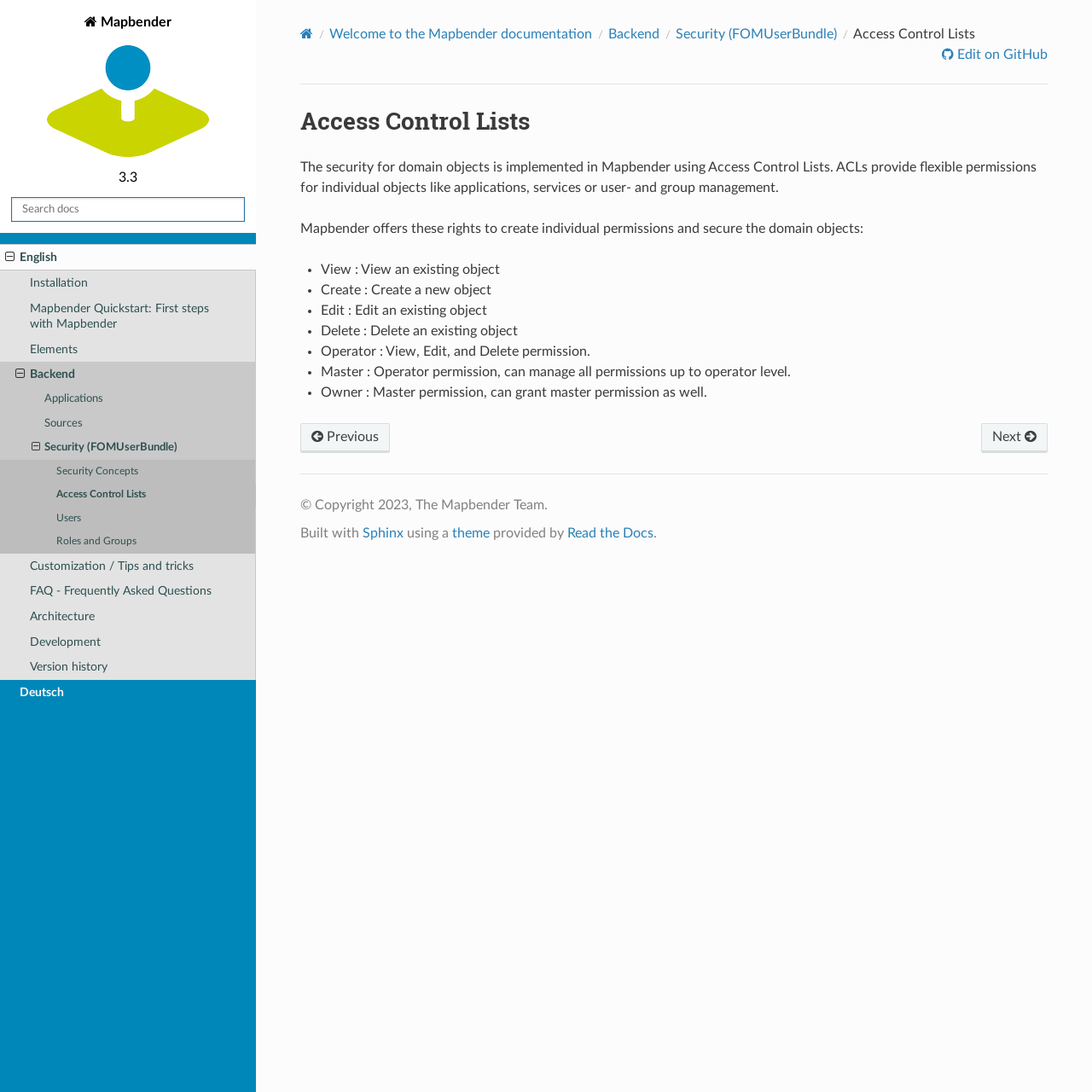Locate the heading on the webpage and return its text.

Access Control Lists¶